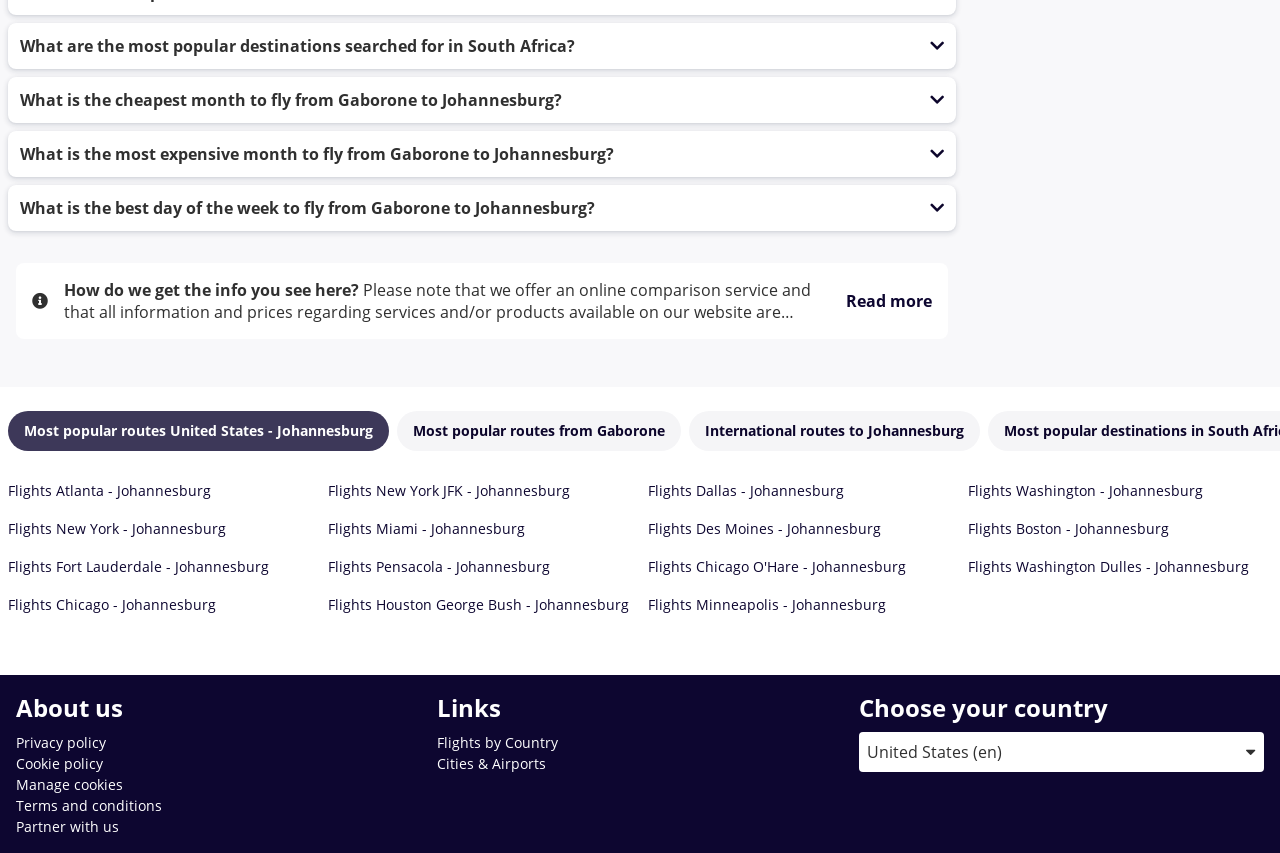What is the function of the combobox at the bottom of the page?
Please use the image to provide a one-word or short phrase answer.

To choose a country